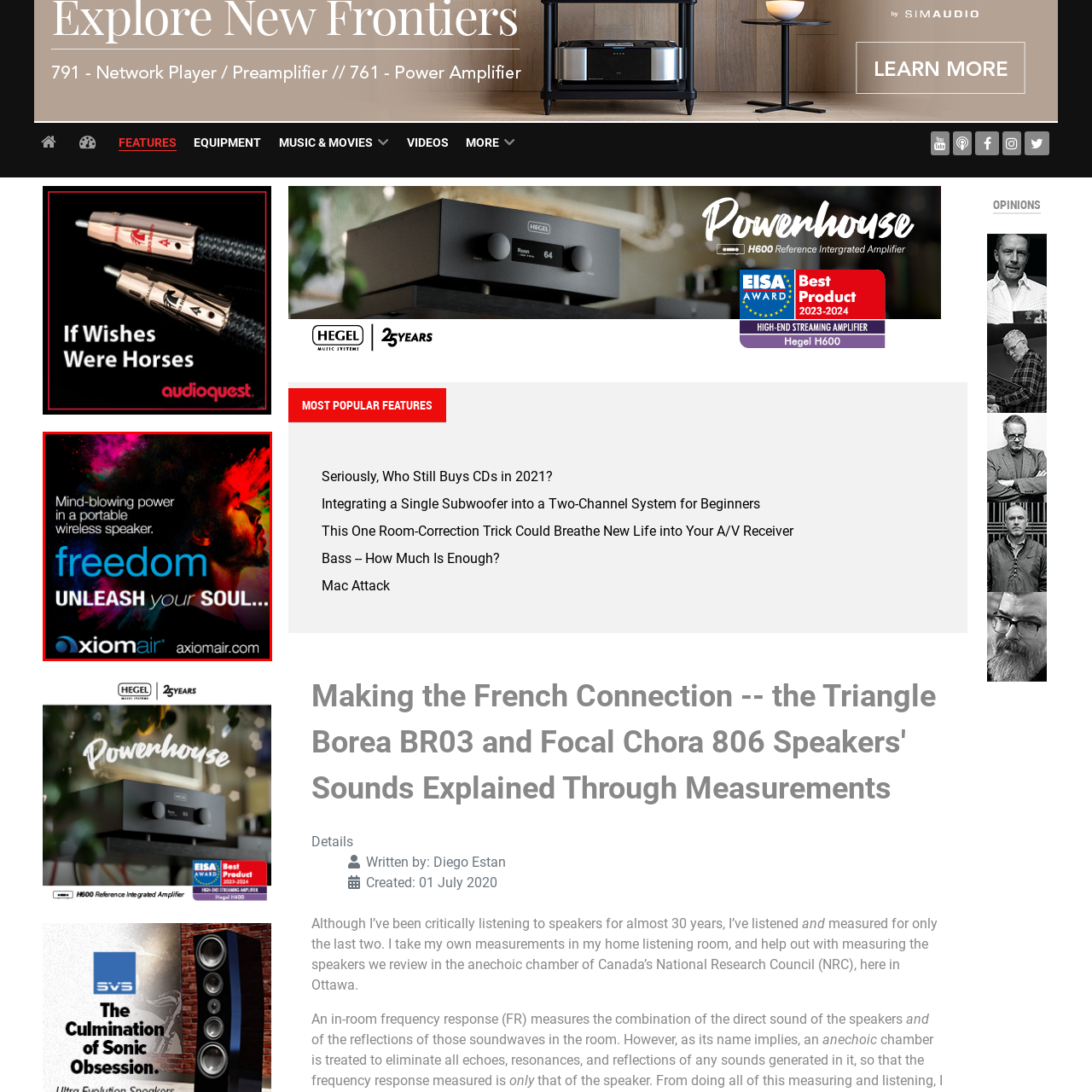Provide a thorough description of the scene captured within the red rectangle.

The image features a vibrant and dynamic advertisement for the "axiomair," a portable wireless speaker. The background showcases a colorful explosion of hues, enhancing the lively atmosphere. A person's profile is silhouetted, exuding an expression of passion and freedom, complemented by the catchy phrase "freedom" highlighted in bold blue letters. The tagline "UNLEASH your SOUL..." further emphasizes the speaker’s ability to deliver powerful sound. Additionally, the text mentions “Mind-blowing power in a portable wireless speaker,” indicating the product's impressive audio performance. The advertisement encourages viewers to explore more at "axiomair.com," inviting them to experience the music unleashed by this portable speaker.